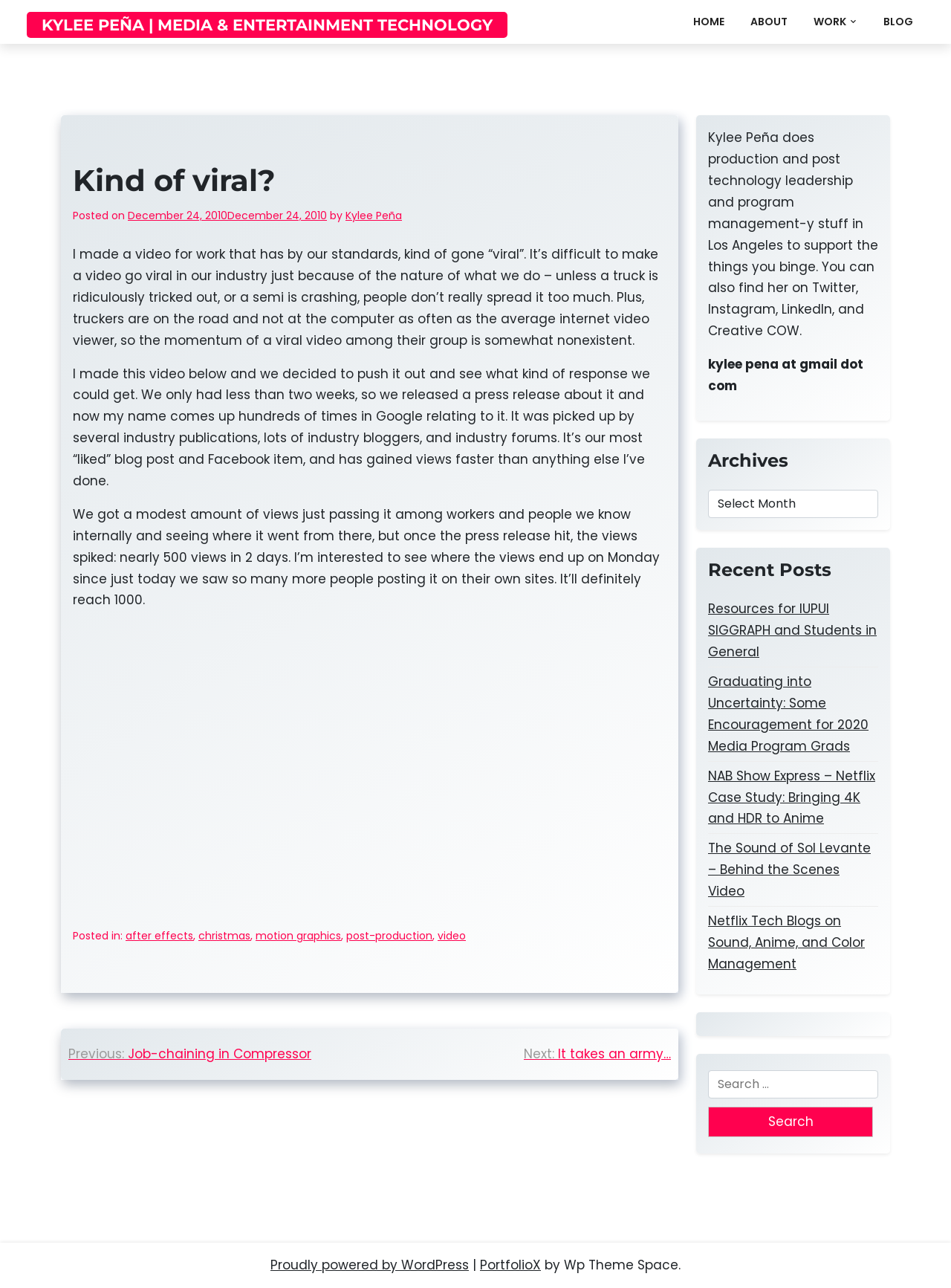What is the author's name?
Refer to the image and provide a detailed answer to the question.

The author's name can be found in the heading 'KYLEE PEÑA | MEDIA & ENTERTAINMENT TECHNOLOGY' at the top of the page, and also in the link 'Kylee Peña' in the article section.